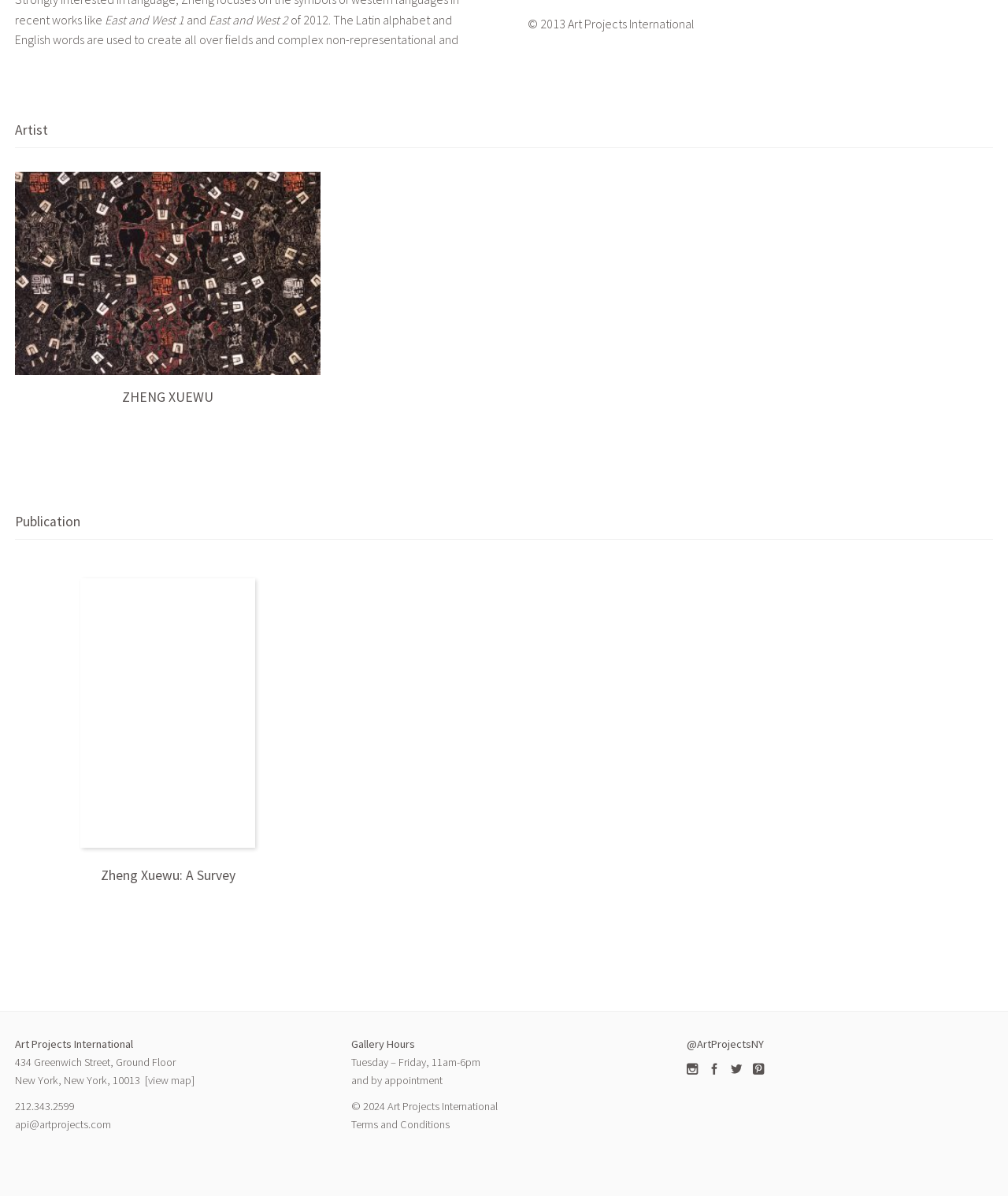Given the element description Zheng Xuewu: A Survey, identify the bounding box coordinates for the UI element on the webpage screenshot. The format should be (top-left x, top-left y, bottom-right x, bottom-right y), with values between 0 and 1.

[0.015, 0.471, 0.318, 0.746]